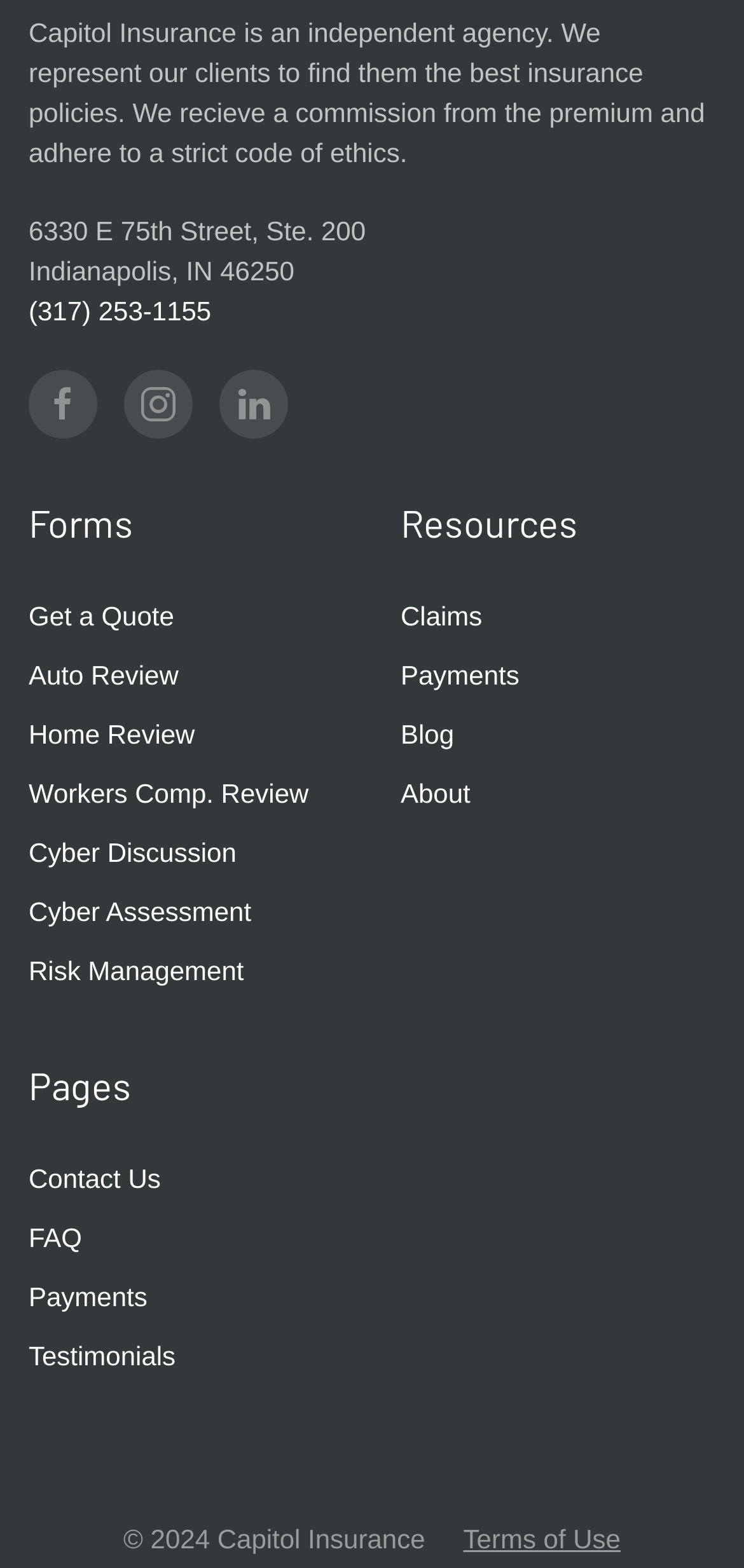Indicate the bounding box coordinates of the clickable region to achieve the following instruction: "Make a payment."

[0.538, 0.413, 0.962, 0.45]